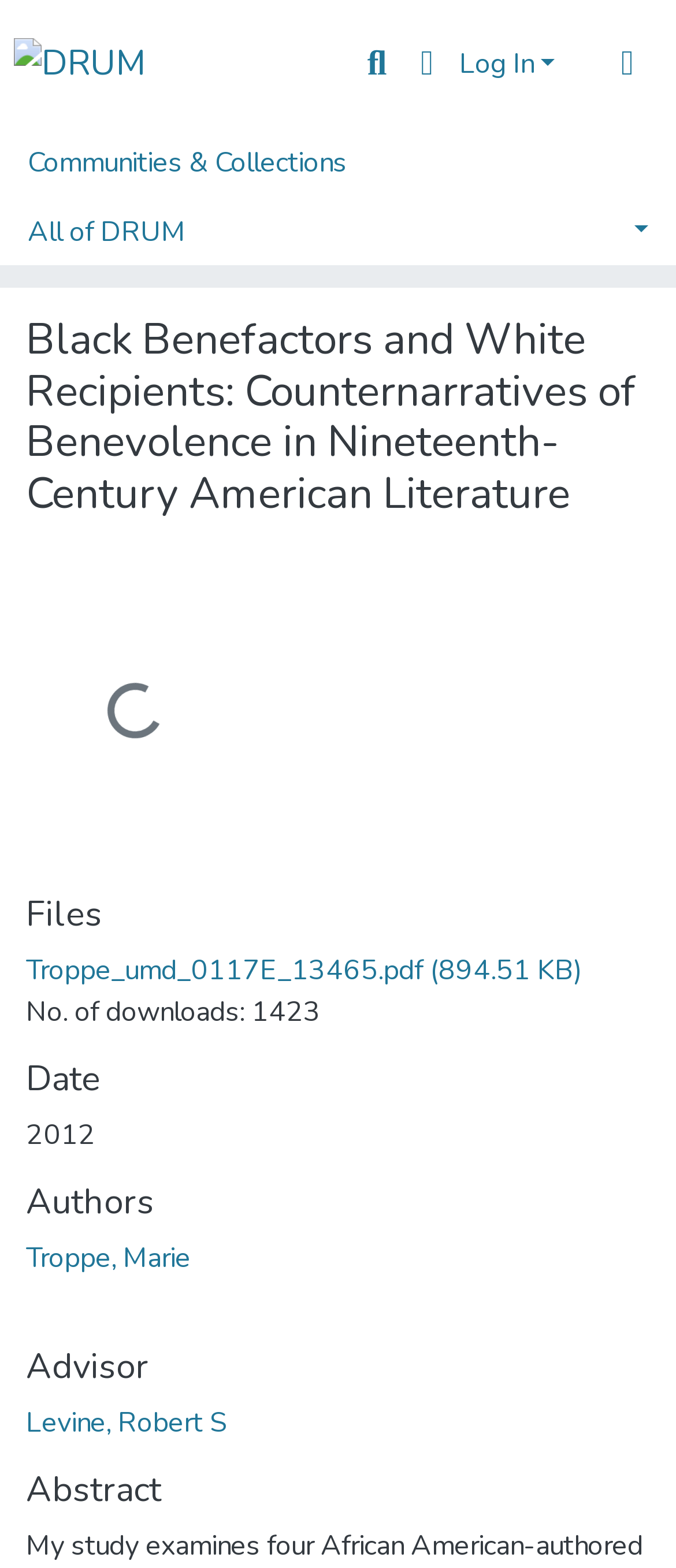Could you provide the bounding box coordinates for the portion of the screen to click to complete this instruction: "Switch language"?

[0.6, 0.027, 0.664, 0.054]